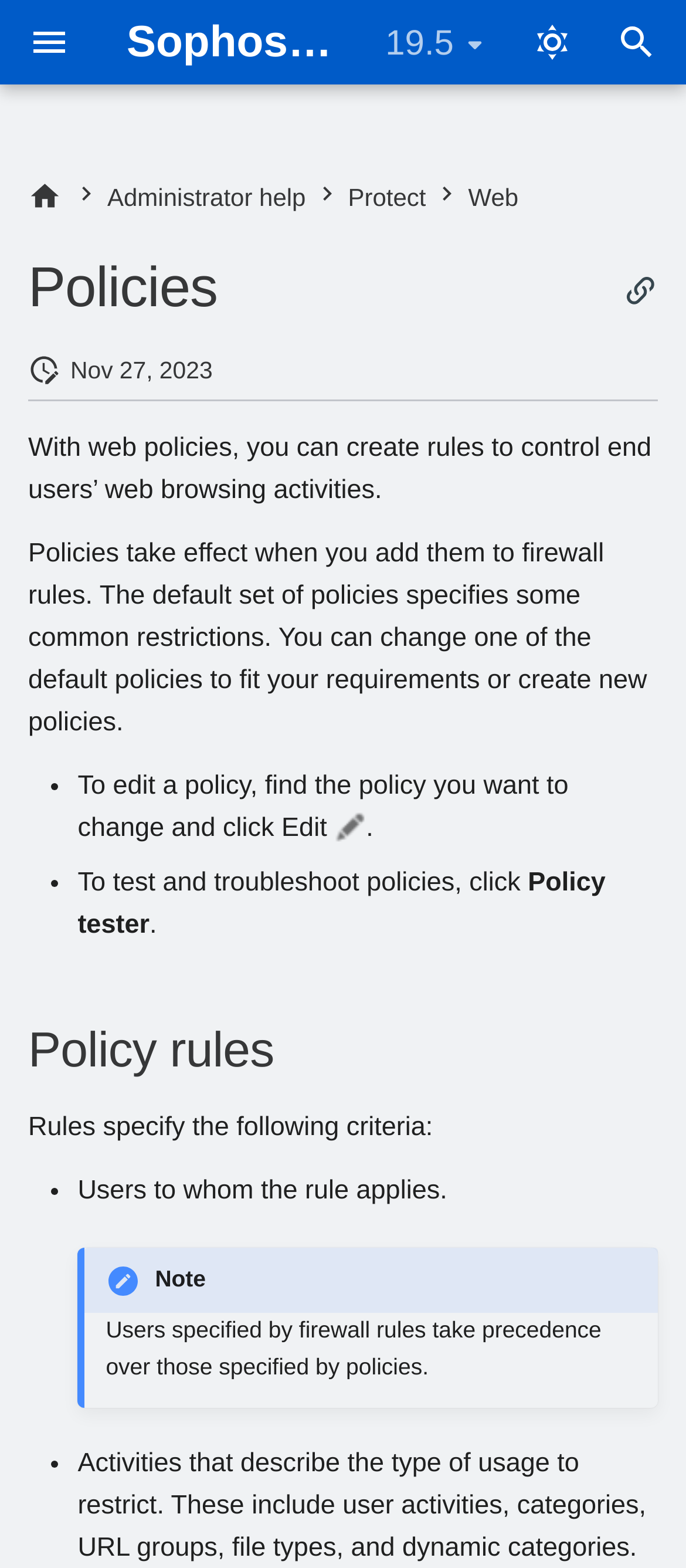Bounding box coordinates are given in the format (top-left x, top-left y, bottom-right x, bottom-right y). All values should be floating point numbers between 0 and 1. Provide the bounding box coordinate for the UI element described as: 18.5 - Deprecated

[0.541, 0.089, 0.921, 0.116]